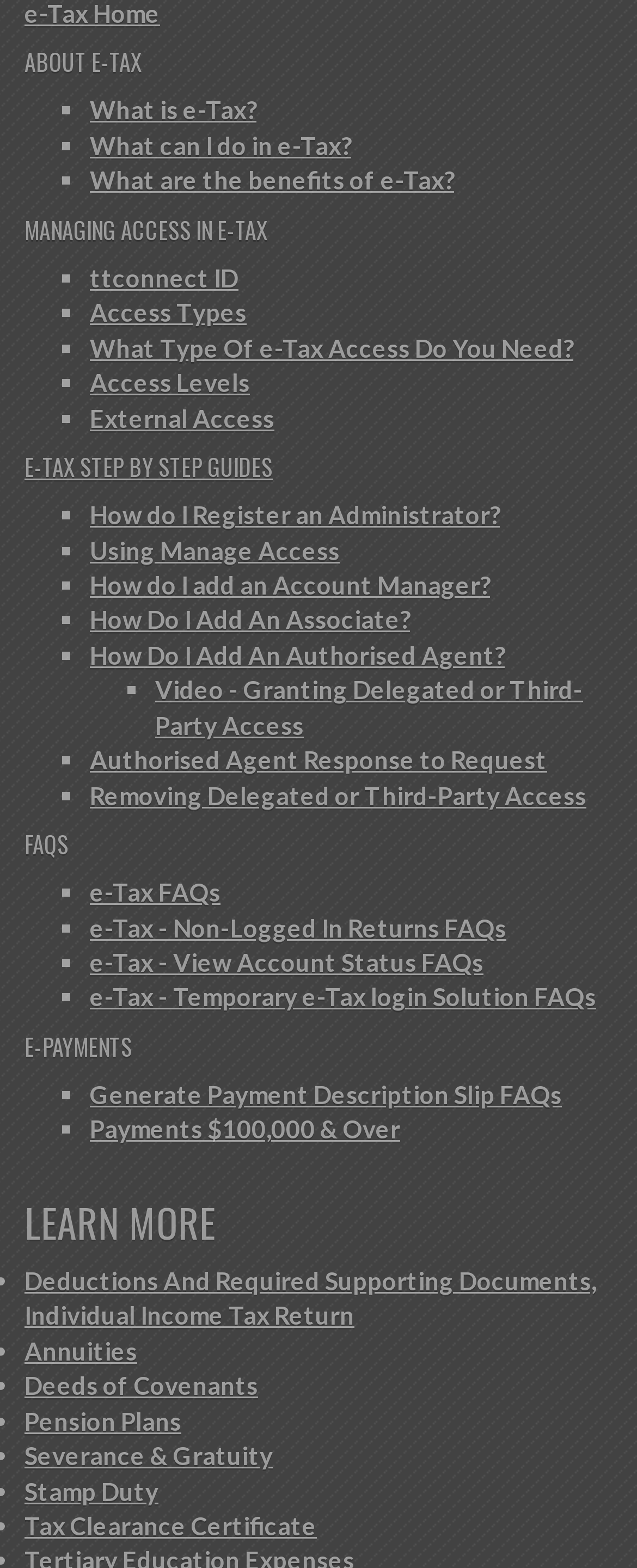Identify the bounding box coordinates of the specific part of the webpage to click to complete this instruction: "Generate payment description slip".

[0.141, 0.689, 0.882, 0.707]